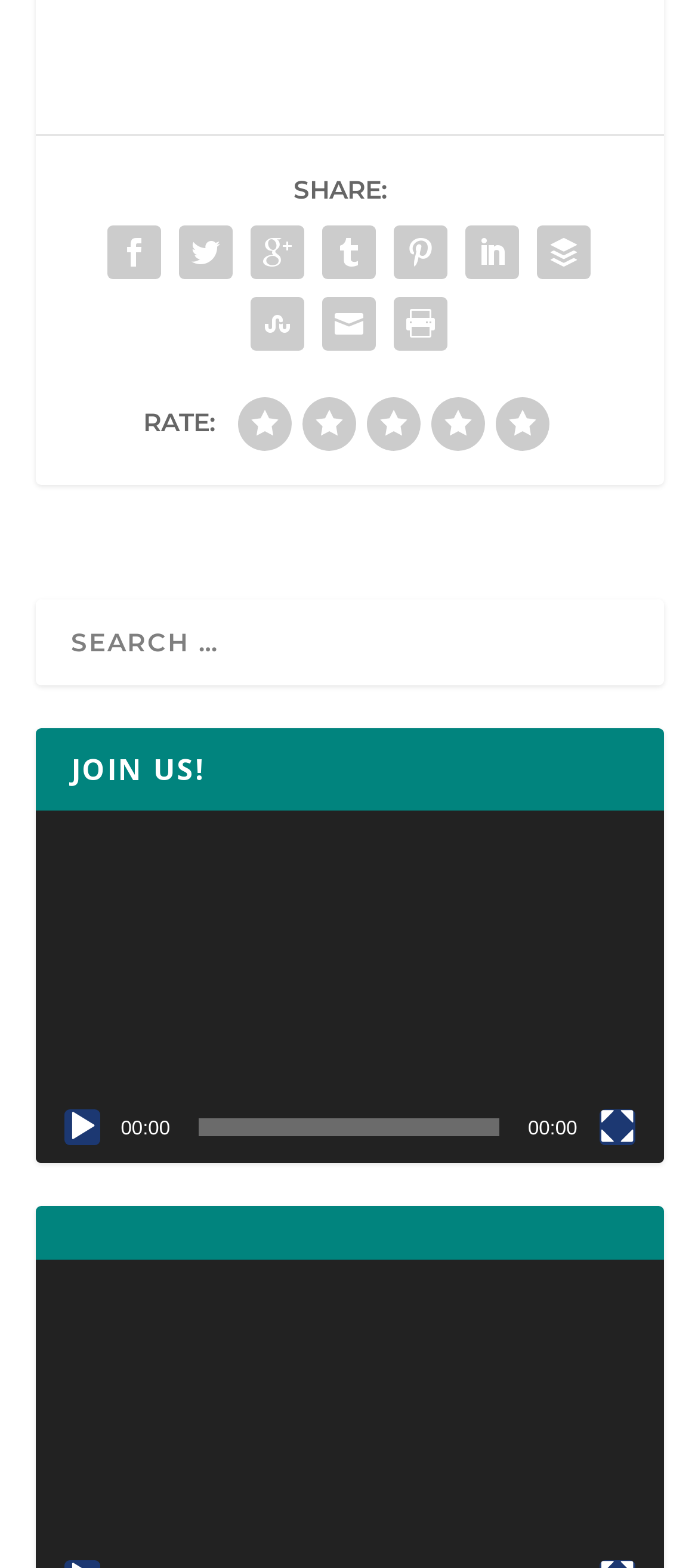Determine the bounding box coordinates for the area that needs to be clicked to fulfill this task: "Click the share button". The coordinates must be given as four float numbers between 0 and 1, i.e., [left, top, right, bottom].

[0.141, 0.138, 0.244, 0.184]